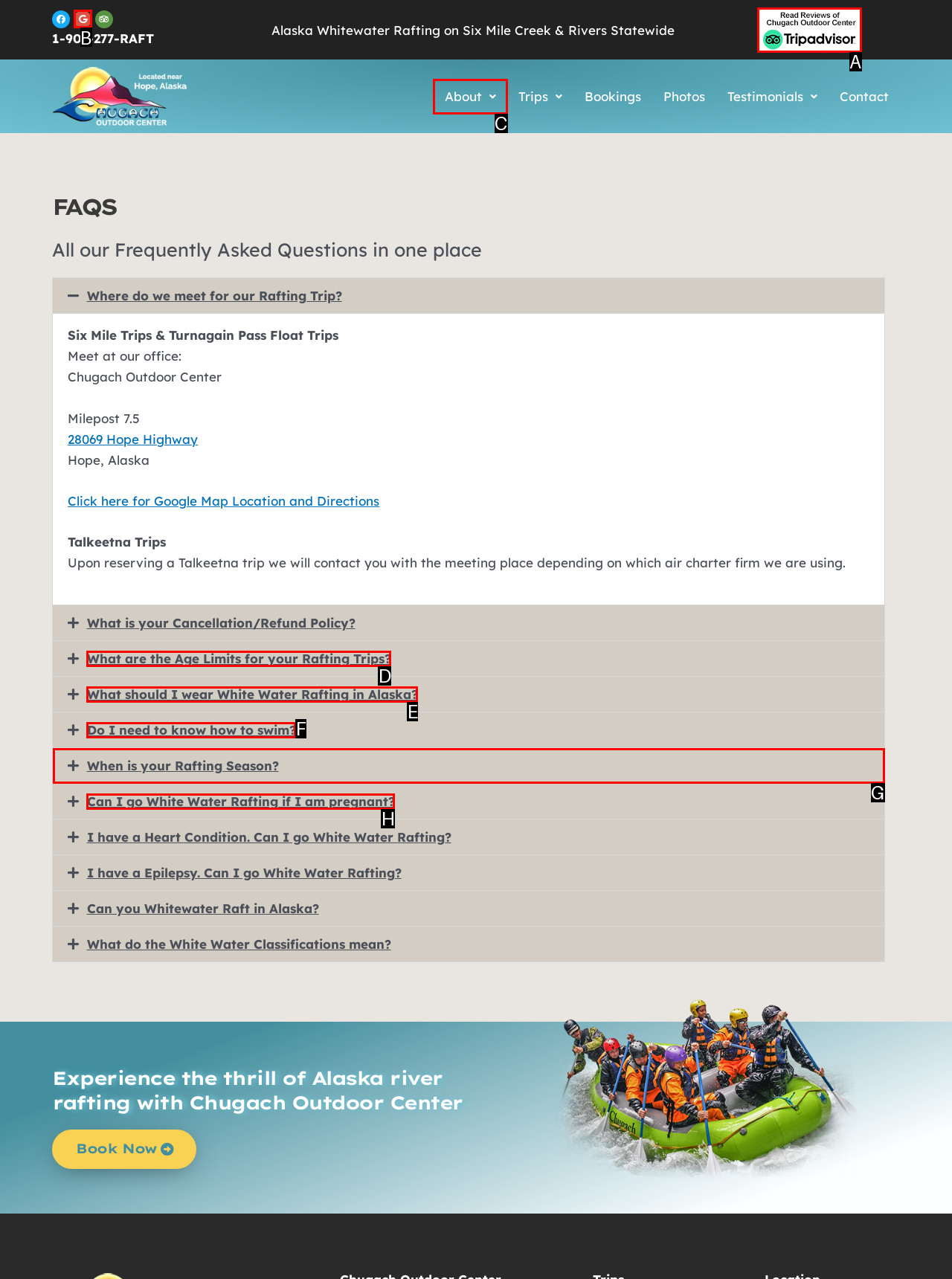For the task: Click About link, tell me the letter of the option you should click. Answer with the letter alone.

C